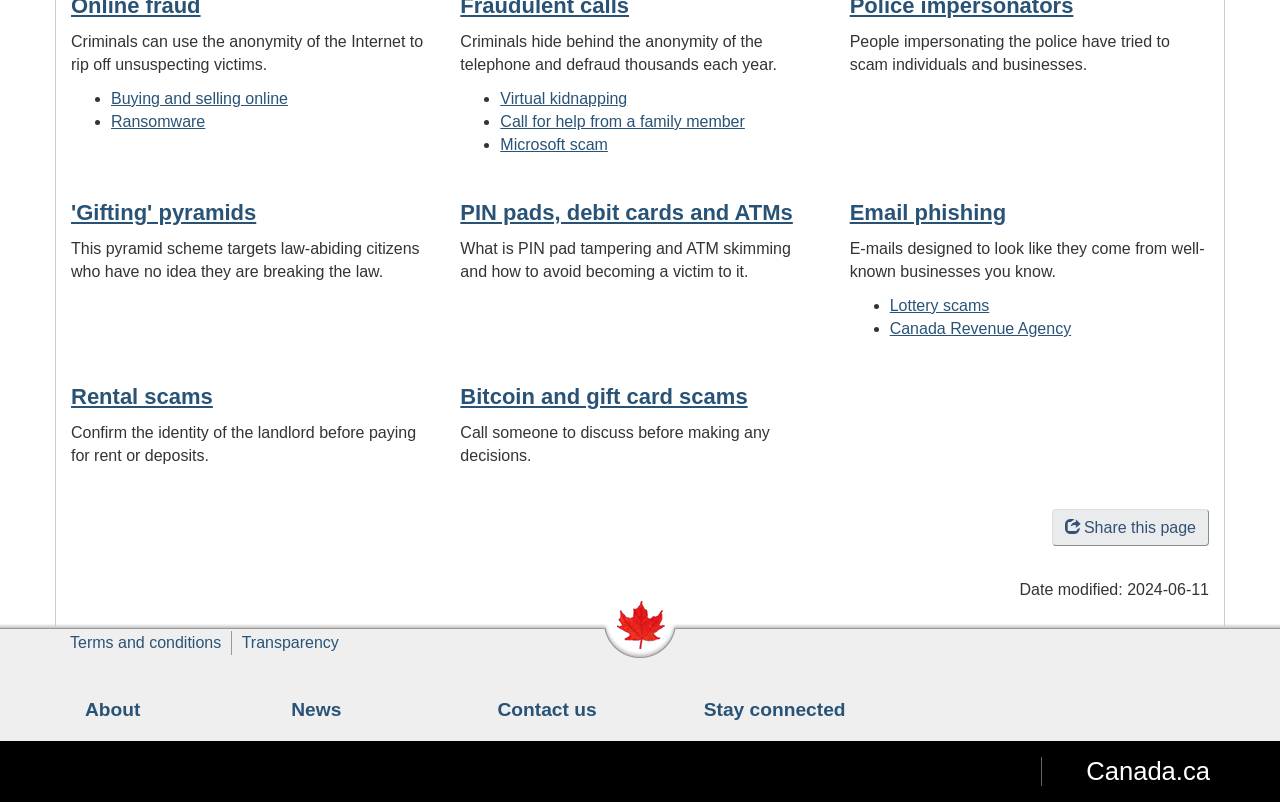Predict the bounding box of the UI element based on the description: "Bitcoin and gift card scams". The coordinates should be four float numbers between 0 and 1, formatted as [left, top, right, bottom].

[0.36, 0.479, 0.584, 0.51]